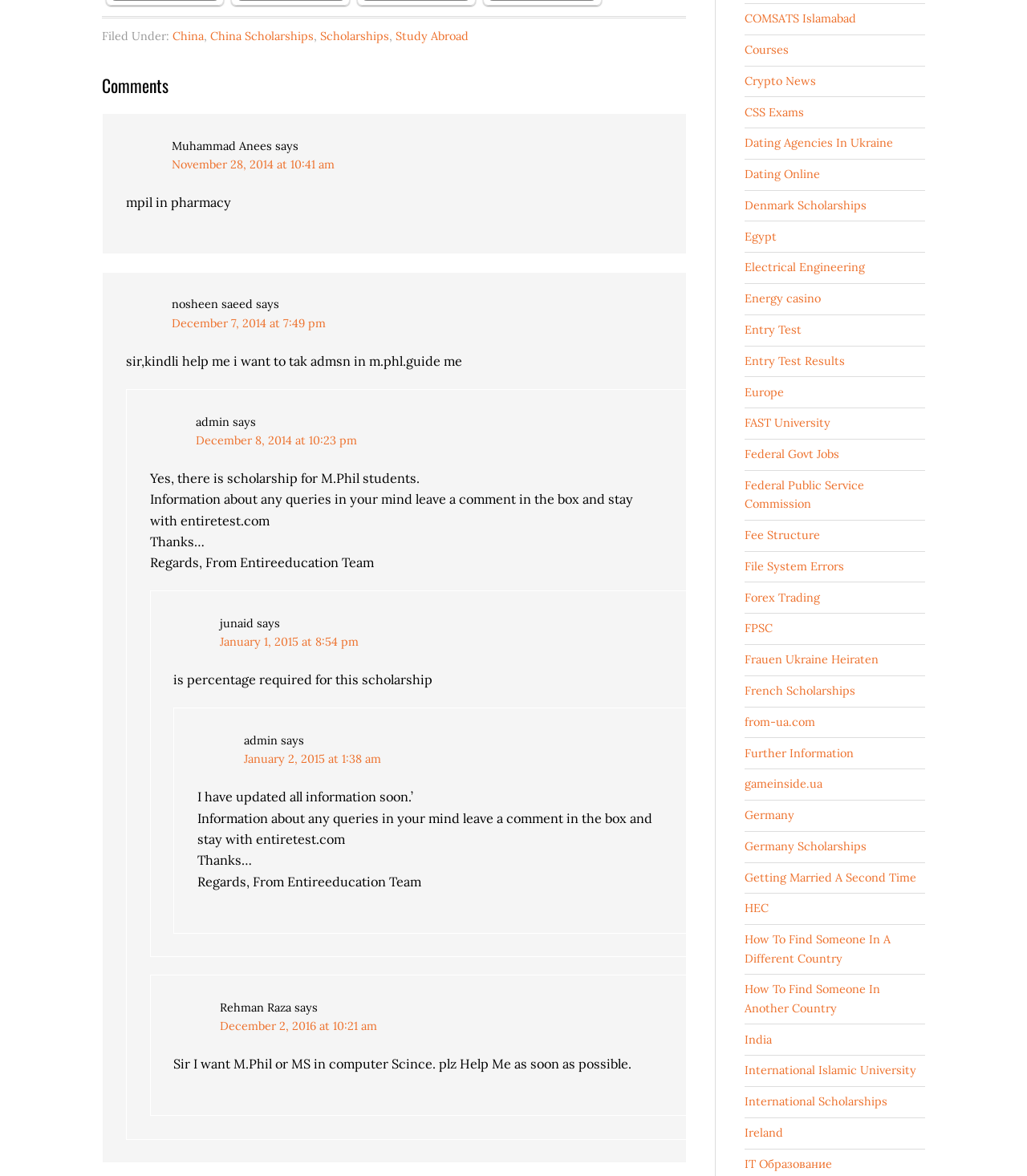Determine the bounding box coordinates of the section I need to click to execute the following instruction: "Click the link 'Scholarship For Pakistani Students In Australia…'". Provide the coordinates as four float numbers between 0 and 1, i.e., [left, top, right, bottom].

[0.12, 0.022, 0.237, 0.124]